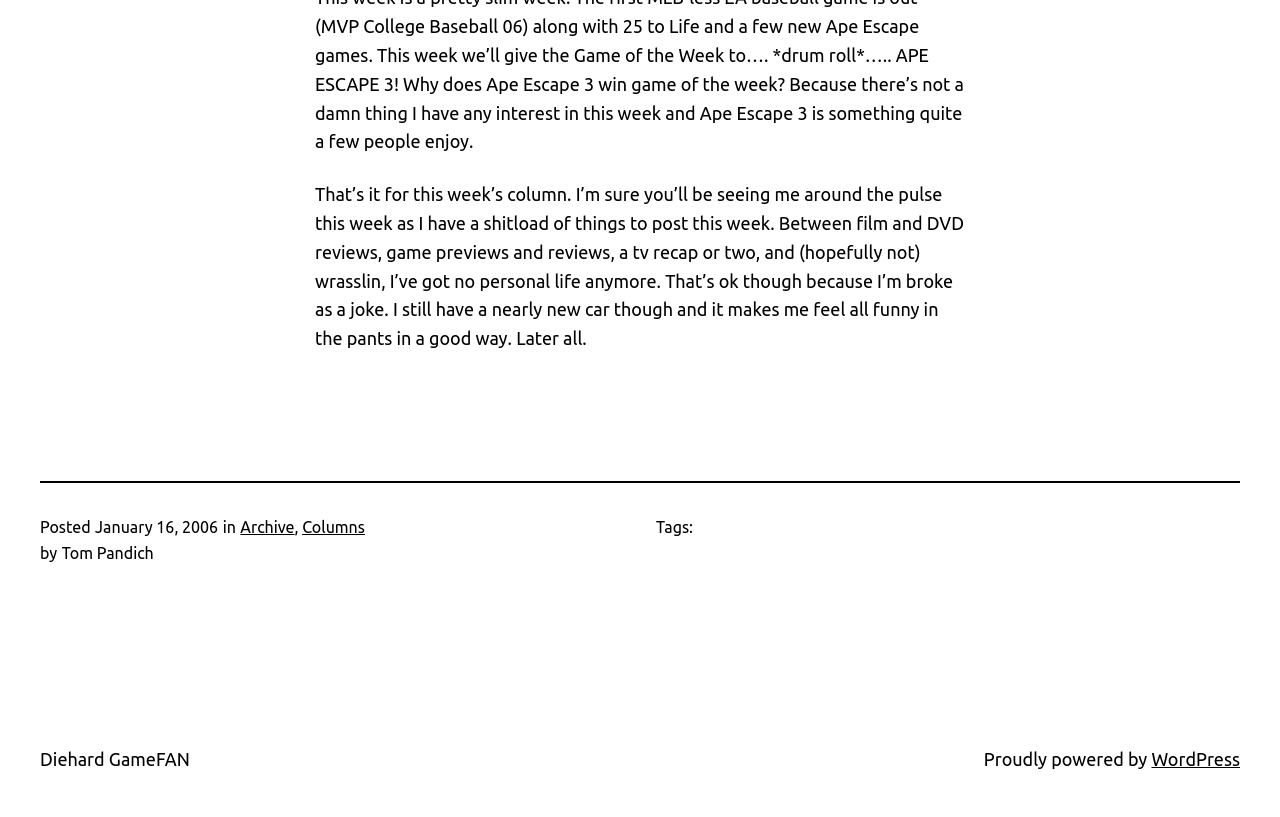Answer the following inquiry with a single word or phrase:
What is the author of the column?

Tom Pandich